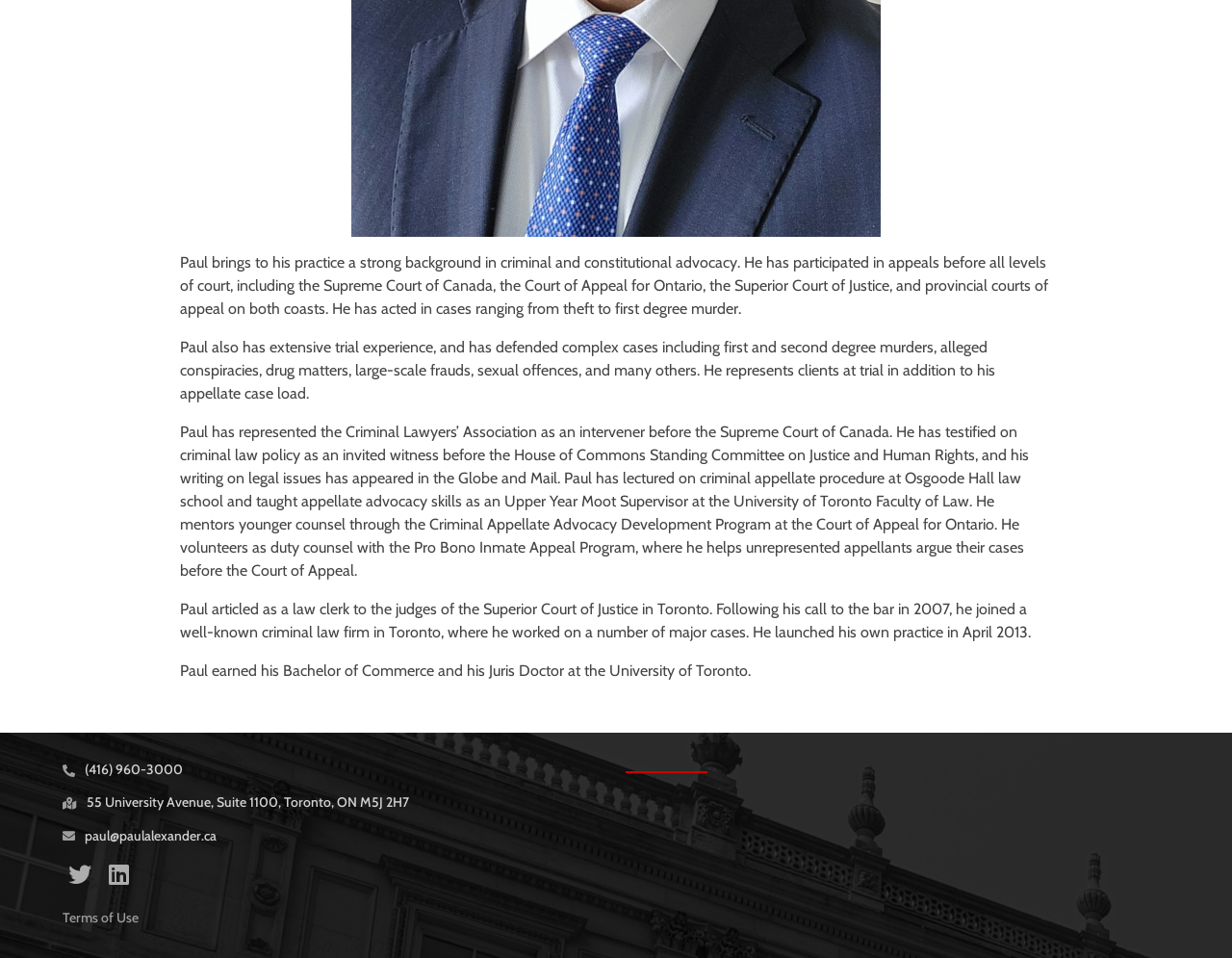Respond to the following question using a concise word or phrase: 
What is Paul's profession?

Lawyer